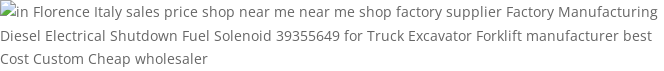Generate an in-depth description of the image.

This image prominently features the text "in Florence Italy sales price shop near me shop factory supplier Factory Manufacturing Diesel Electrical Shutdown Fuel Solenoid 39355649 for Truck Excavator Forklift manufacturer best Cost Custom Cheap wholesaler." It suggests a focus on the sale of a specific product, the Diesel Electrical Shutdown Fuel Solenoid, which is used in various heavy machinery such as trucks, excavators, and forklifts. The text highlights the competitive pricing, customization options, and factory supply capabilities, appealing to potential customers looking for cost-effective solutions in industrial equipment. The mention of "near me" indicates an emphasis on local availability and accessibility for buyers in the Florence area.